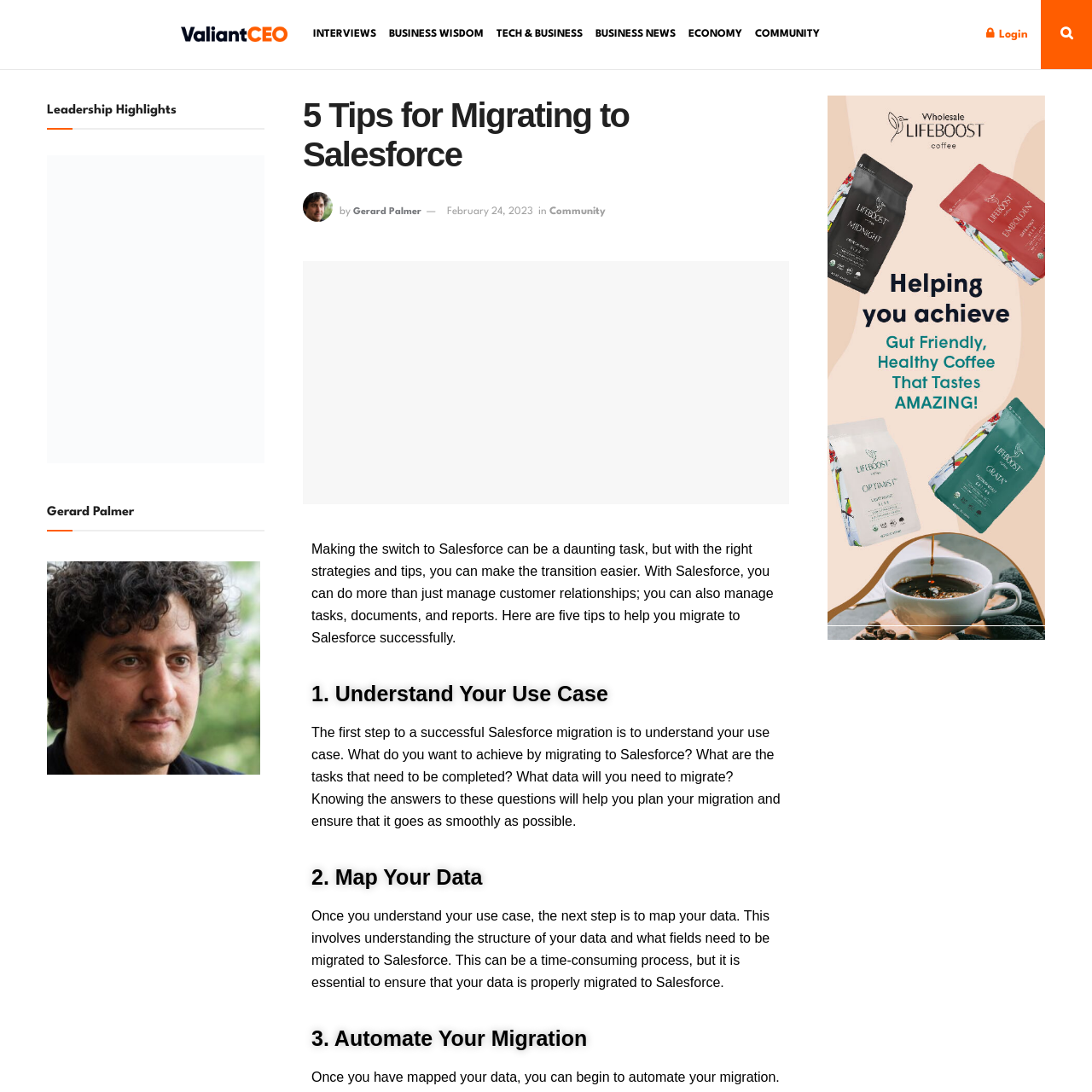How many tips are provided for migrating to Salesforce?
From the image, respond with a single word or phrase.

5